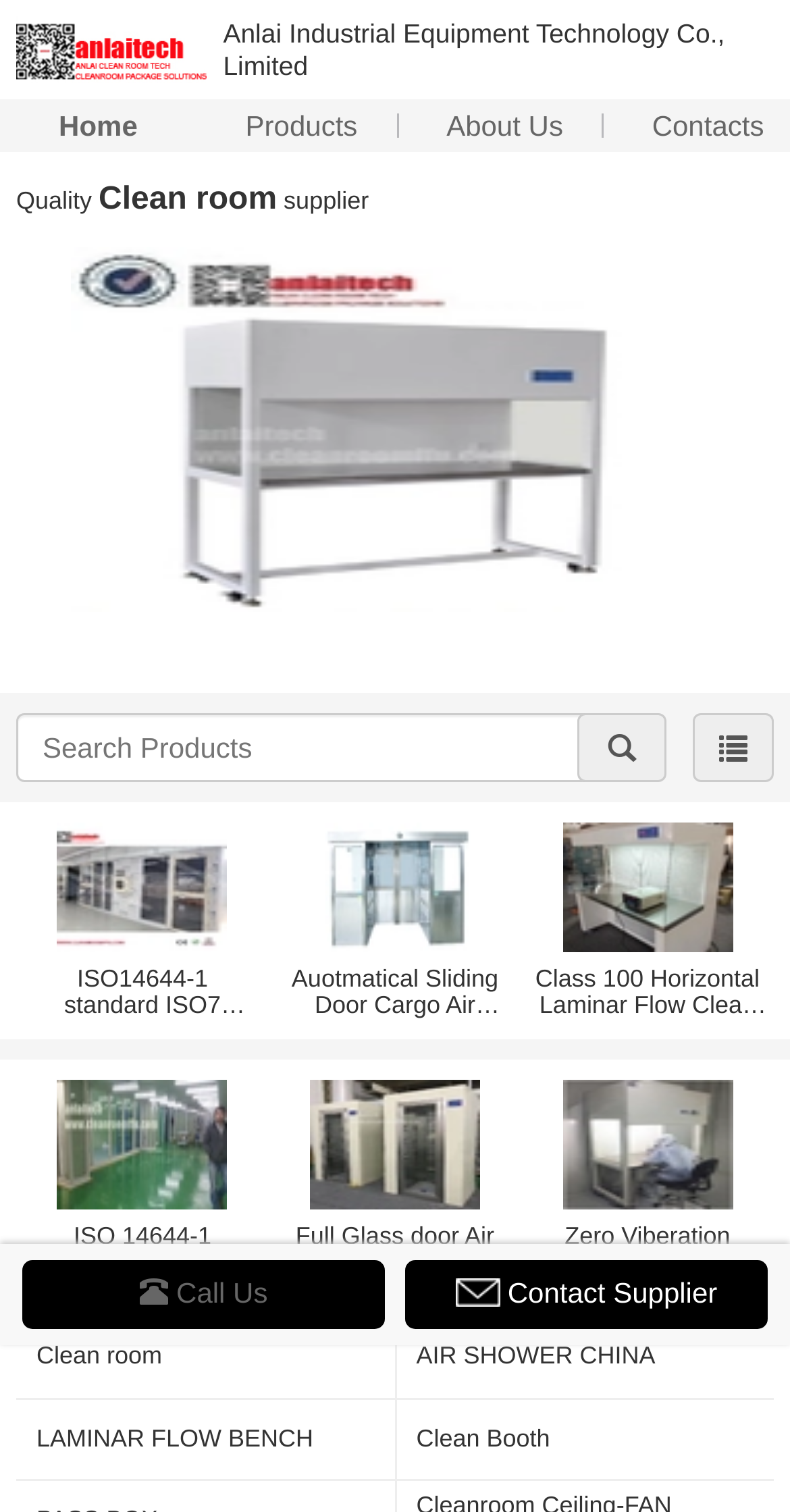Specify the bounding box coordinates for the region that must be clicked to perform the given instruction: "View the 'Class 100 Vertical Flow Clean Bench' product".

[0.09, 0.164, 0.91, 0.436]